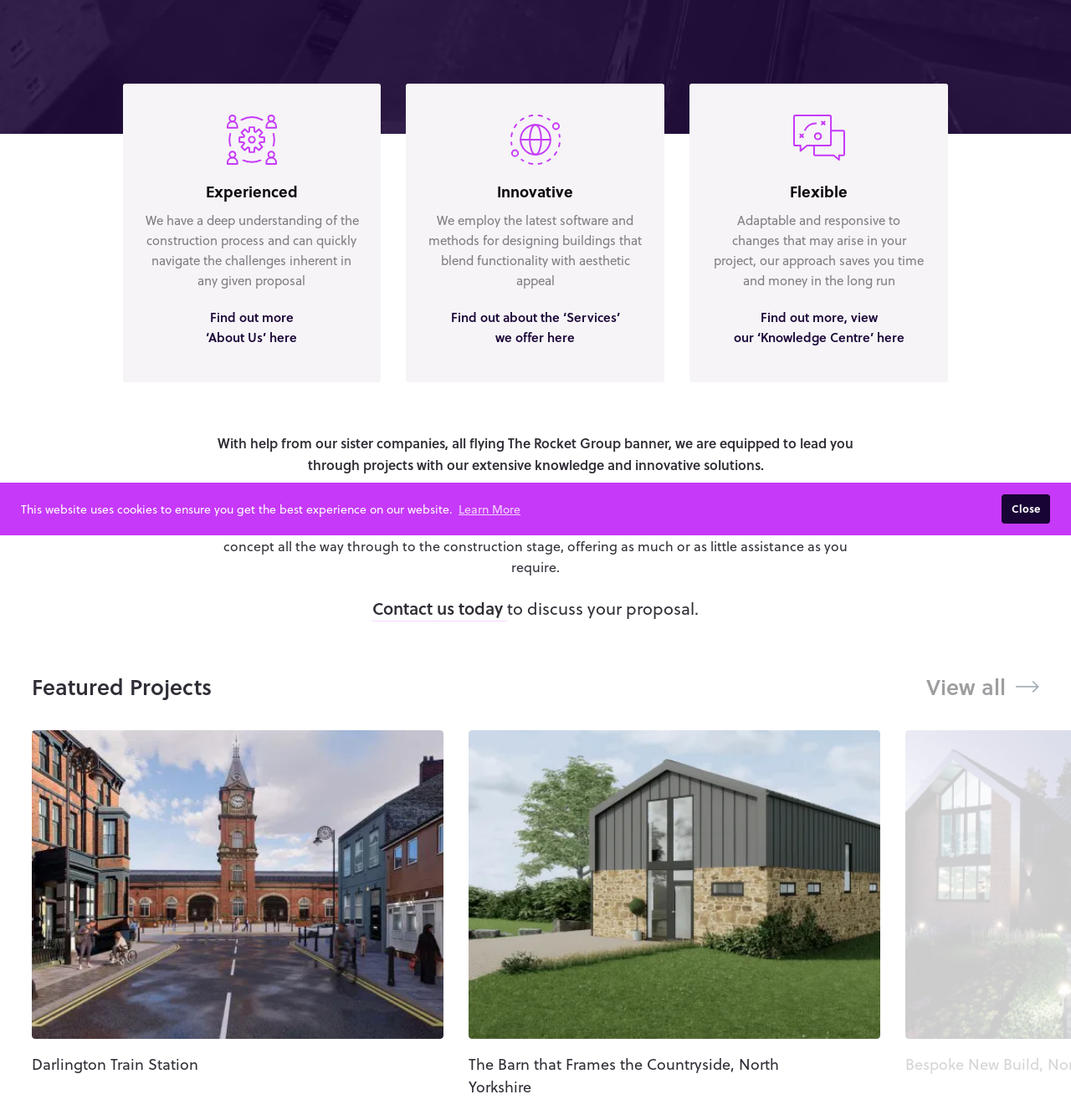Provide the bounding box coordinates of the HTML element described as: "View all". The bounding box coordinates should be four float numbers between 0 and 1, i.e., [left, top, right, bottom].

[0.865, 0.598, 0.97, 0.627]